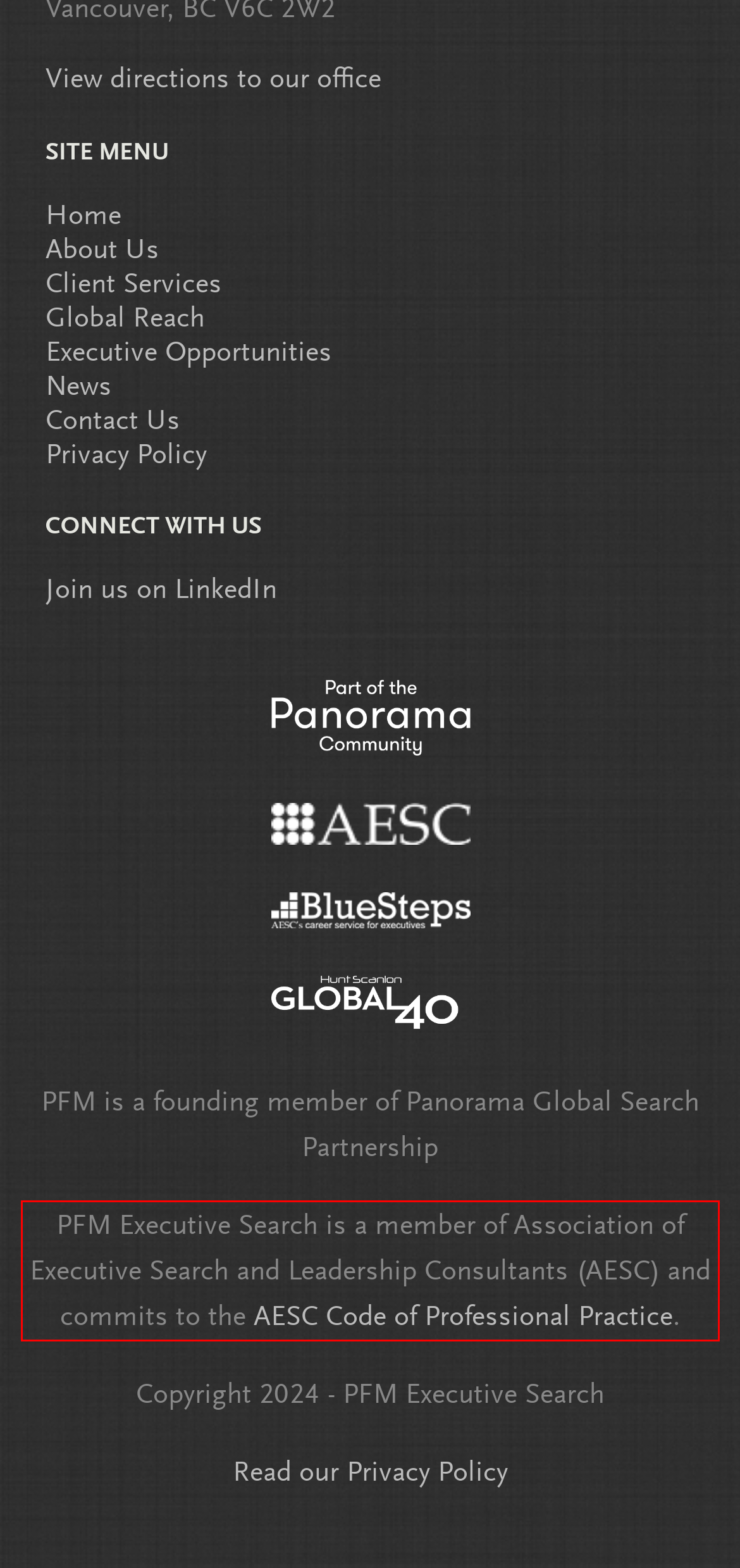You have a screenshot of a webpage with a UI element highlighted by a red bounding box. Use OCR to obtain the text within this highlighted area.

PFM Executive Search is a member of Association of Executive Search and Leadership Consultants (AESC) and commits to the AESC Code of Professional Practice.